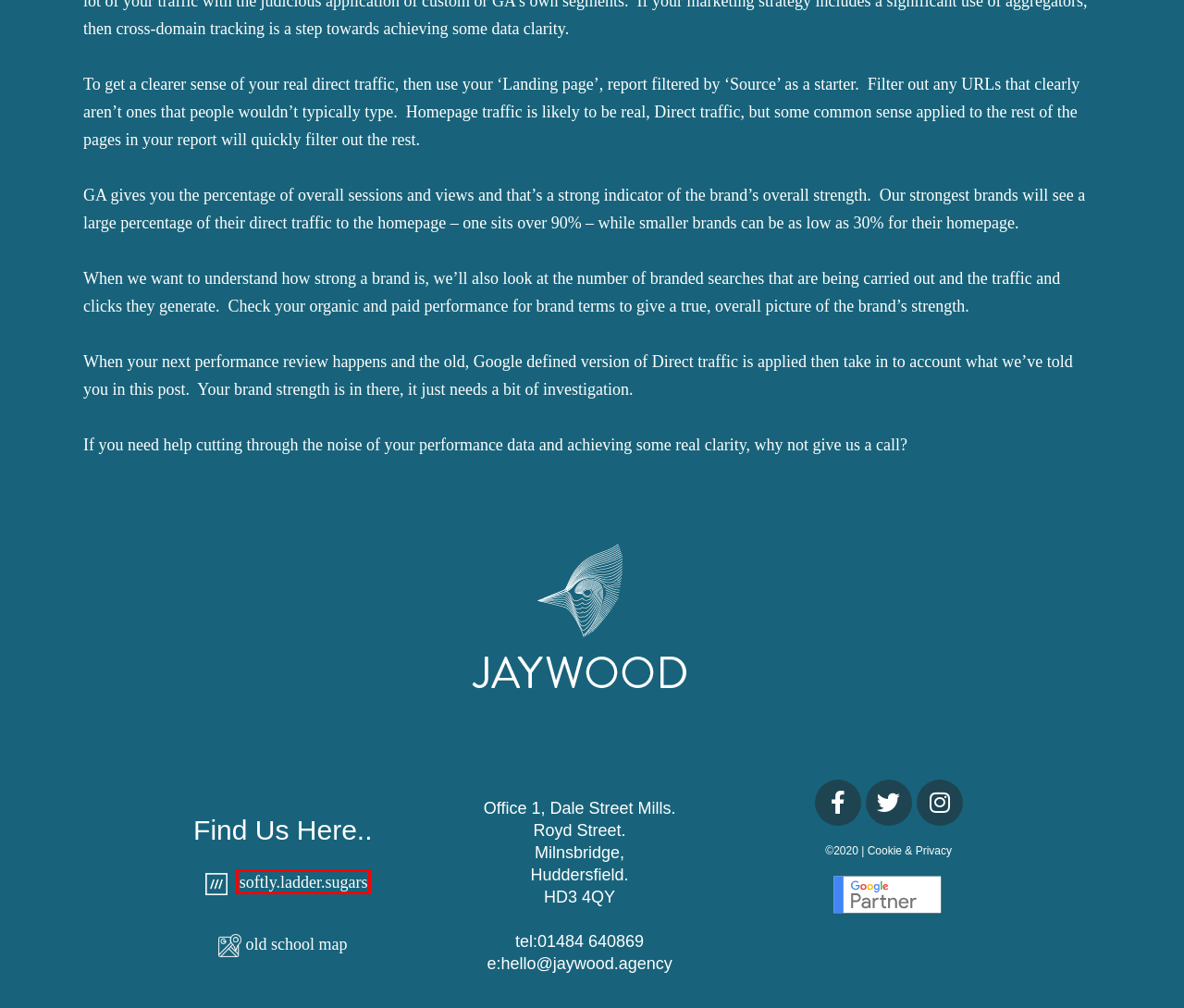Observe the webpage screenshot and focus on the red bounding box surrounding a UI element. Choose the most appropriate webpage description that corresponds to the new webpage after clicking the element in the bounding box. Here are the candidates:
A. Portfolio Archive | Jaywood agency
B. Jaywood | Jaywood agency
C. what3words /// The simplest way to talk about location
D. our service | Jaywood agency
E. Privacy Policy | Jaywood agency
F. a bit about us | Jaywood agency
G. our details | Jaywood agency
H. our work | Jaywood agency

C